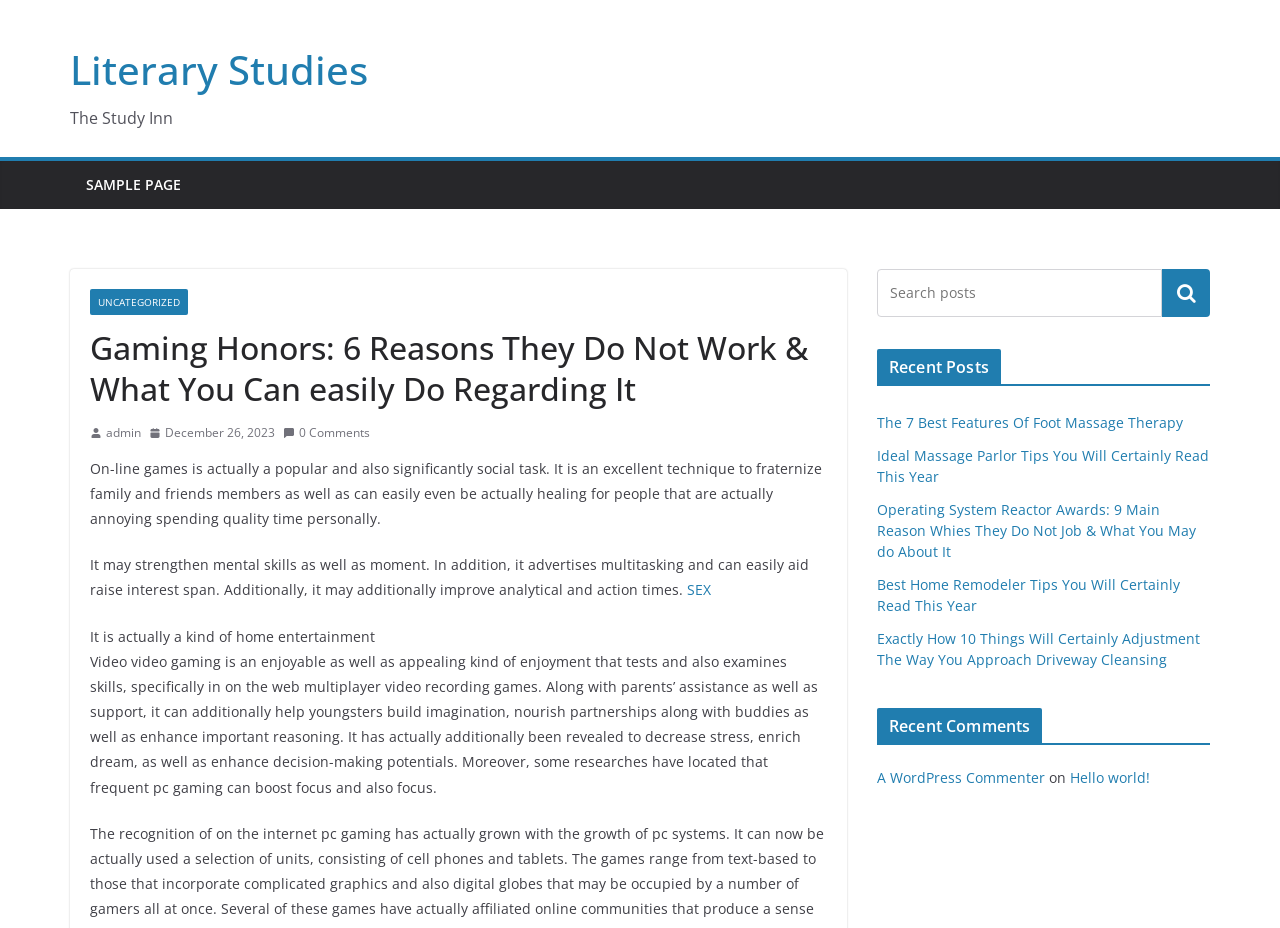Reply to the question with a single word or phrase:
How many recent posts are listed?

5